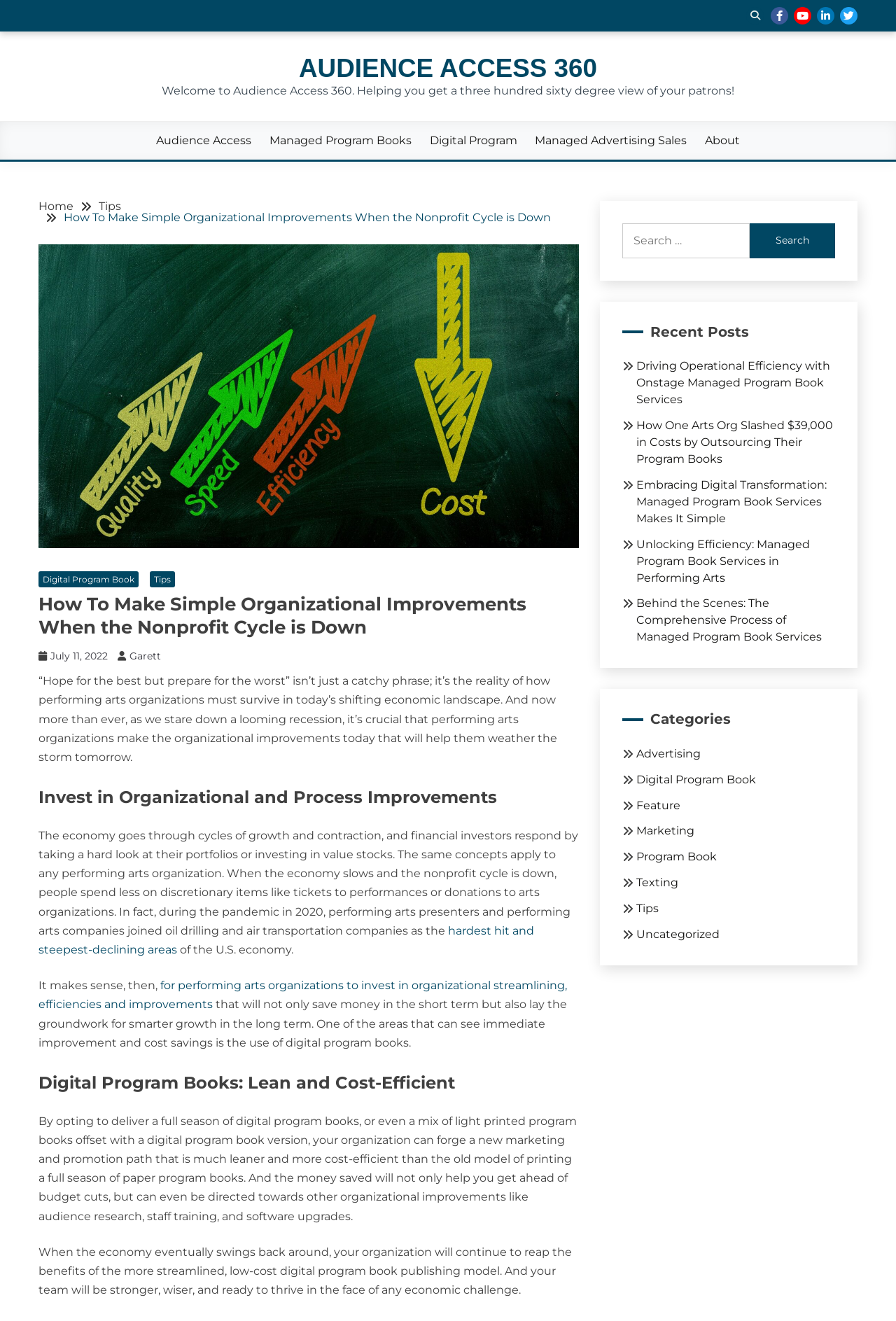Please provide the bounding box coordinate of the region that matches the element description: July 11, 2022July 11, 2022. Coordinates should be in the format (top-left x, top-left y, bottom-right x, bottom-right y) and all values should be between 0 and 1.

[0.056, 0.492, 0.12, 0.501]